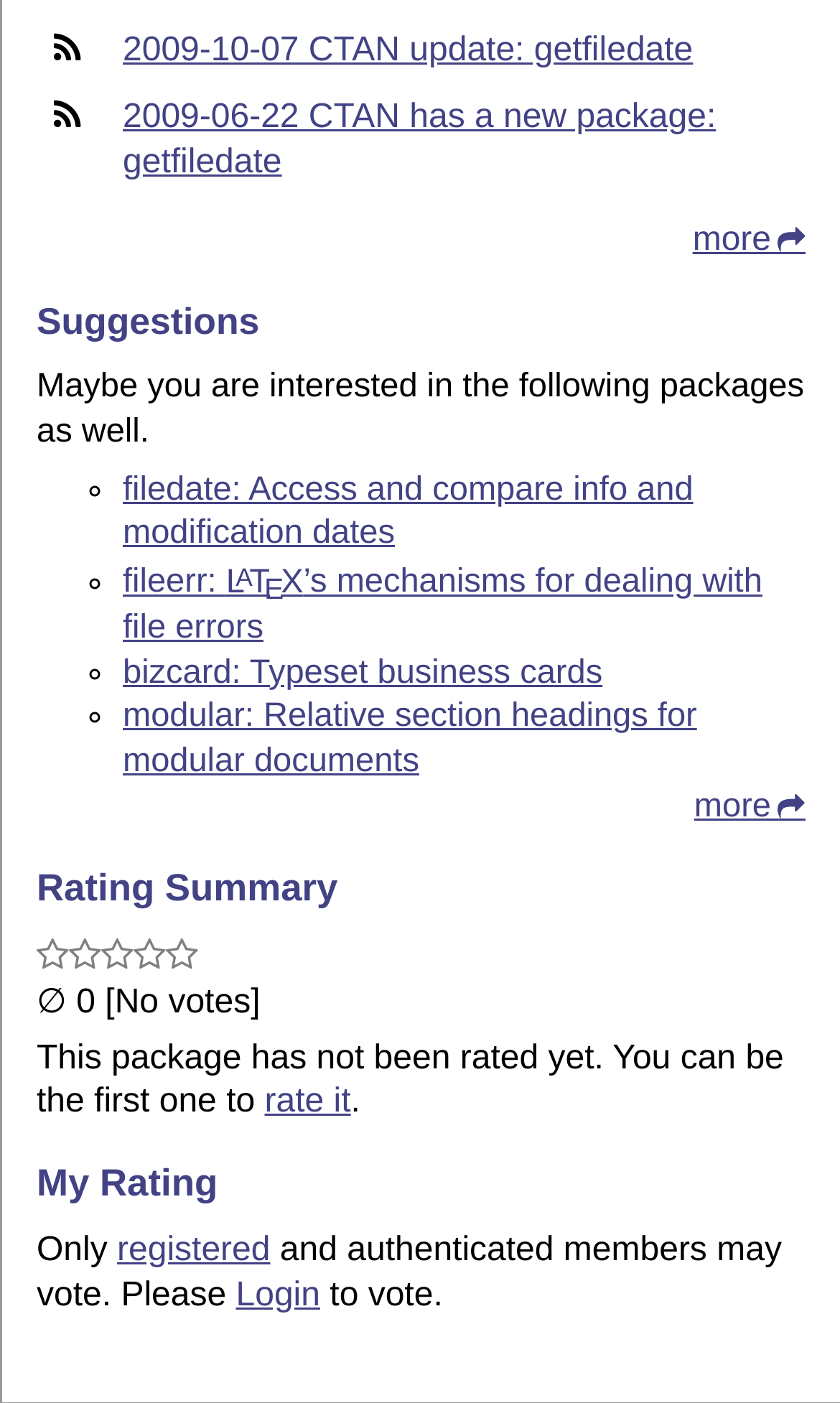Predict the bounding box of the UI element based on the description: "more". The coordinates should be four float numbers between 0 and 1, formatted as [left, top, right, bottom].

[0.824, 0.159, 0.959, 0.185]